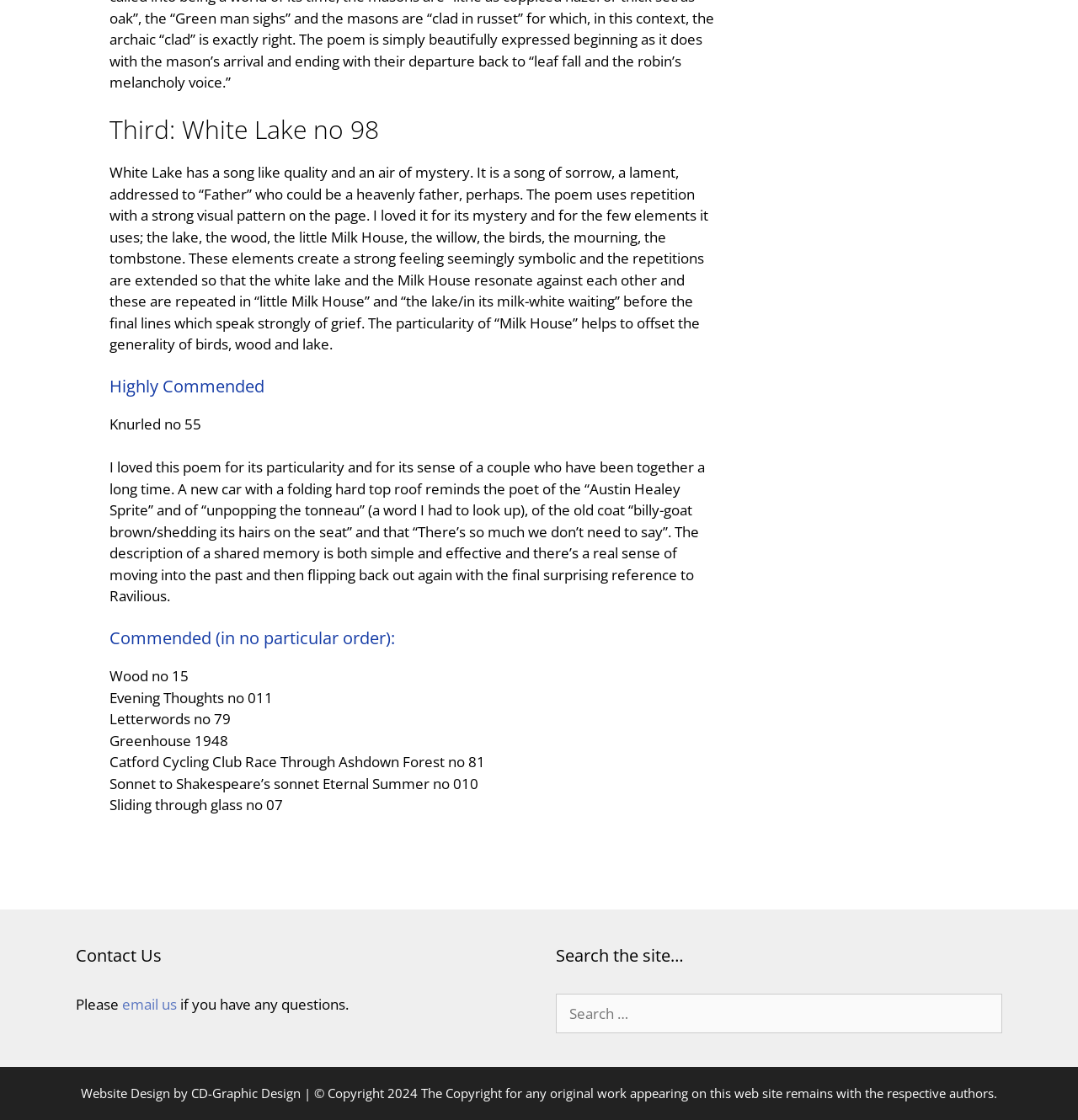Locate the bounding box for the described UI element: "Website Design by CD-Graphic Design". Ensure the coordinates are four float numbers between 0 and 1, formatted as [left, top, right, bottom].

[0.075, 0.968, 0.279, 0.983]